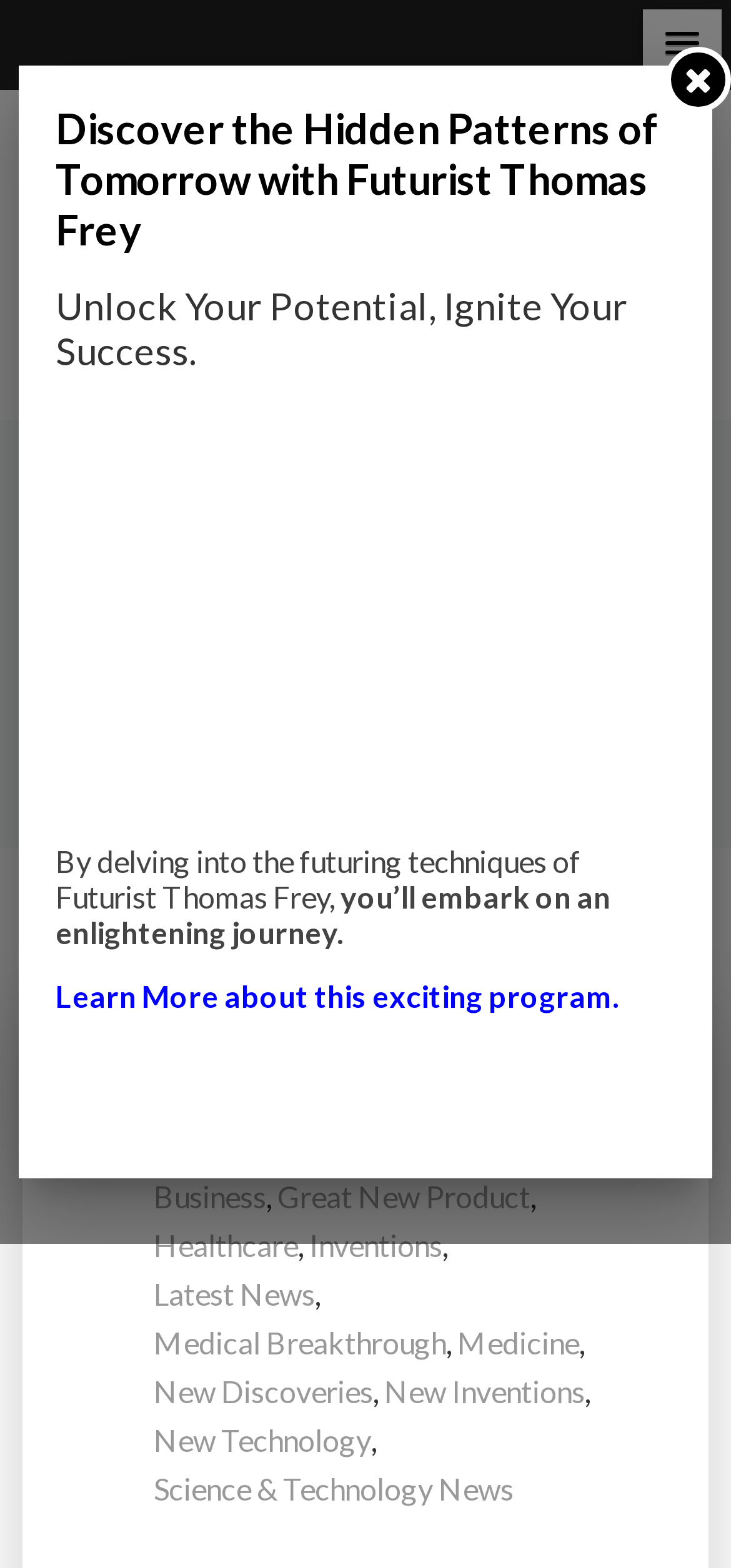Please determine the bounding box coordinates of the element to click on in order to accomplish the following task: "open primary menu". Ensure the coordinates are four float numbers ranging from 0 to 1, i.e., [left, top, right, bottom].

None